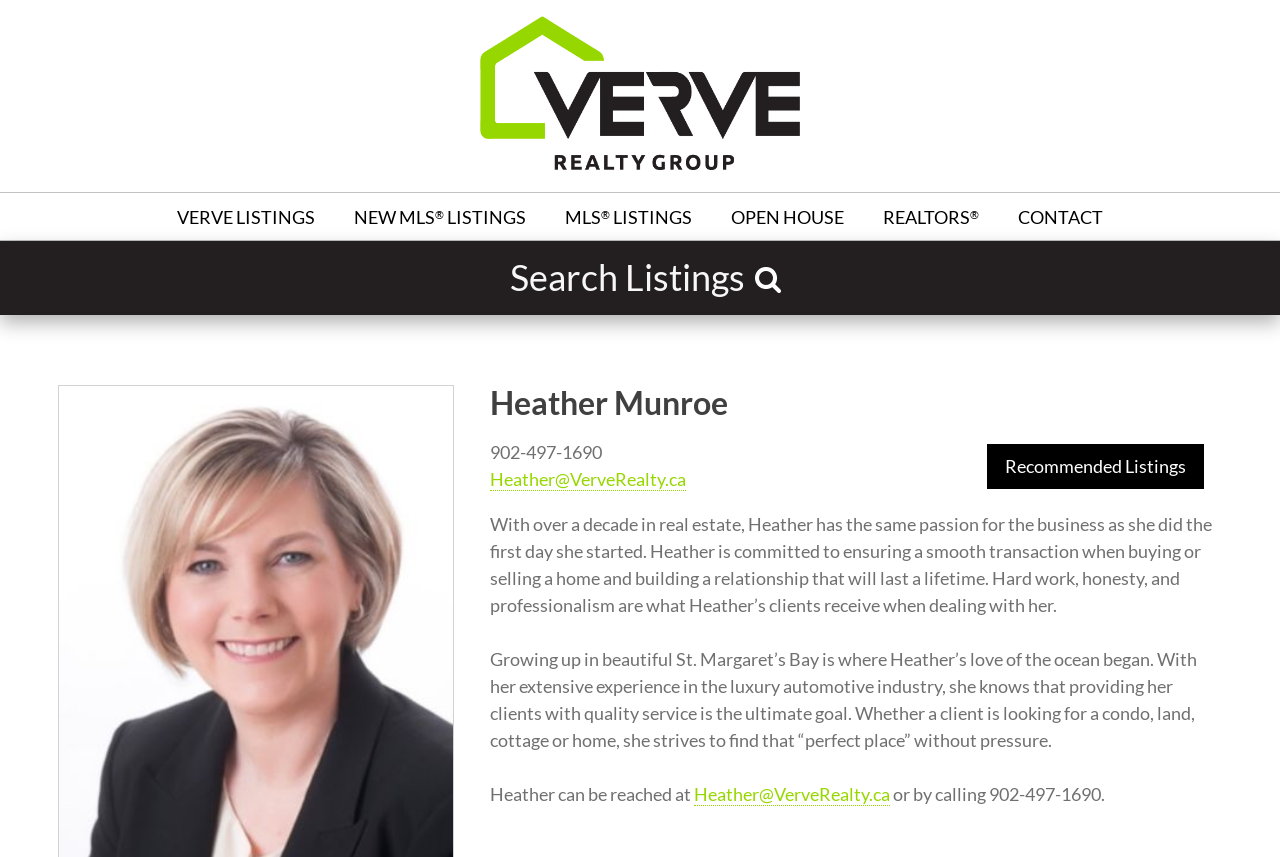Determine the bounding box coordinates of the element's region needed to click to follow the instruction: "Contact Heather Munroe via phone". Provide these coordinates as four float numbers between 0 and 1, formatted as [left, top, right, bottom].

[0.383, 0.515, 0.47, 0.54]